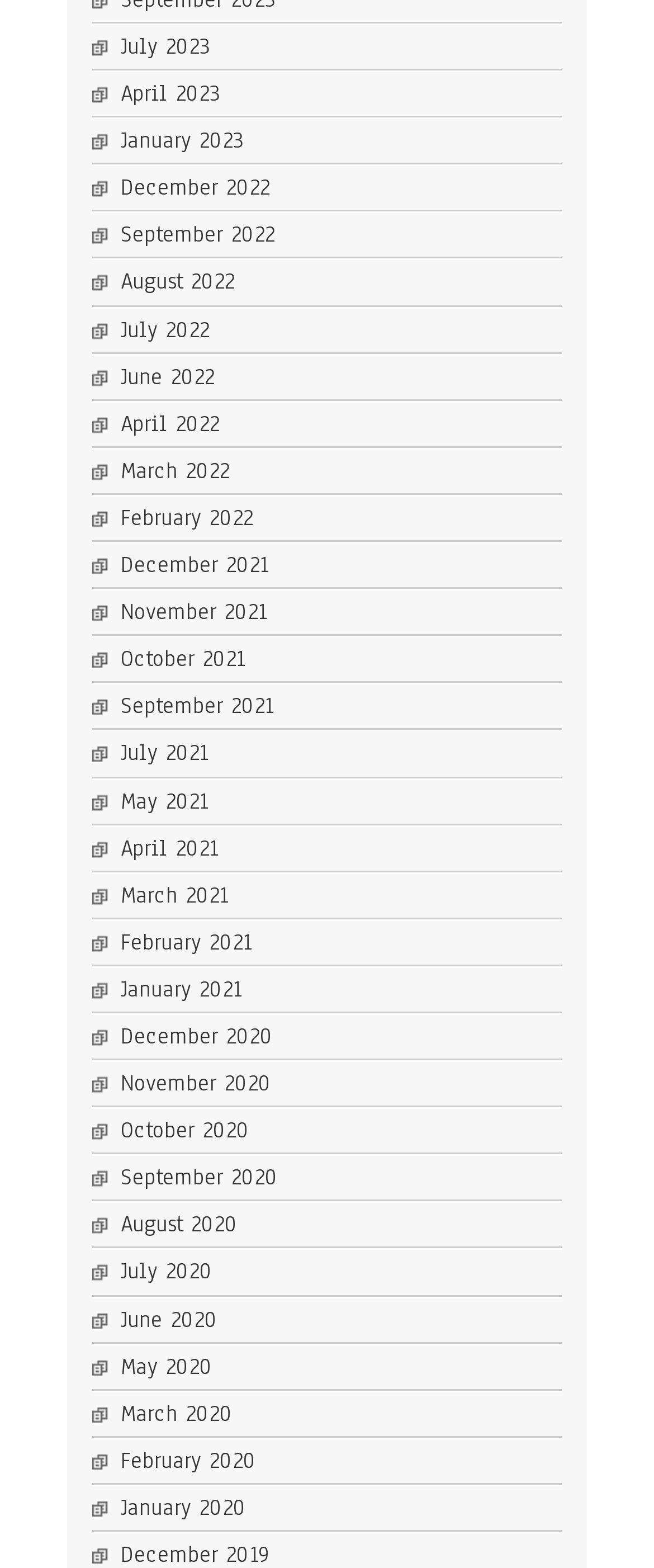Analyze the image and deliver a detailed answer to the question: How many months are listed in 2022?

I counted the number of links that contain '2022' in their text, and found that there are 6 months listed in 2022: June, July, August, April, March, and February.